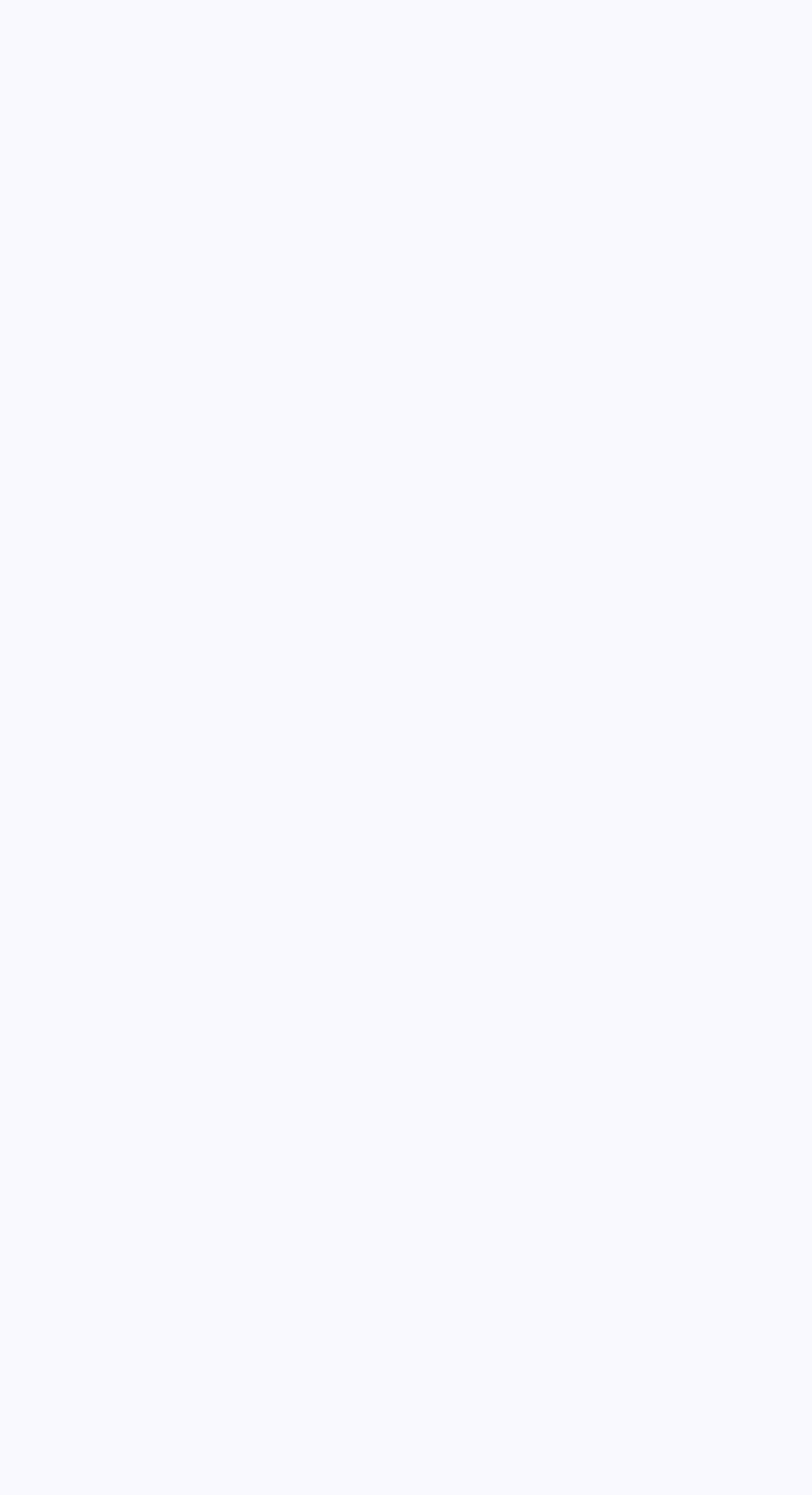Please specify the bounding box coordinates of the clickable region to carry out the following instruction: "Search for someone's email on LinkedIn". The coordinates should be four float numbers between 0 and 1, in the format [left, top, right, bottom].

[0.051, 0.261, 0.71, 0.302]